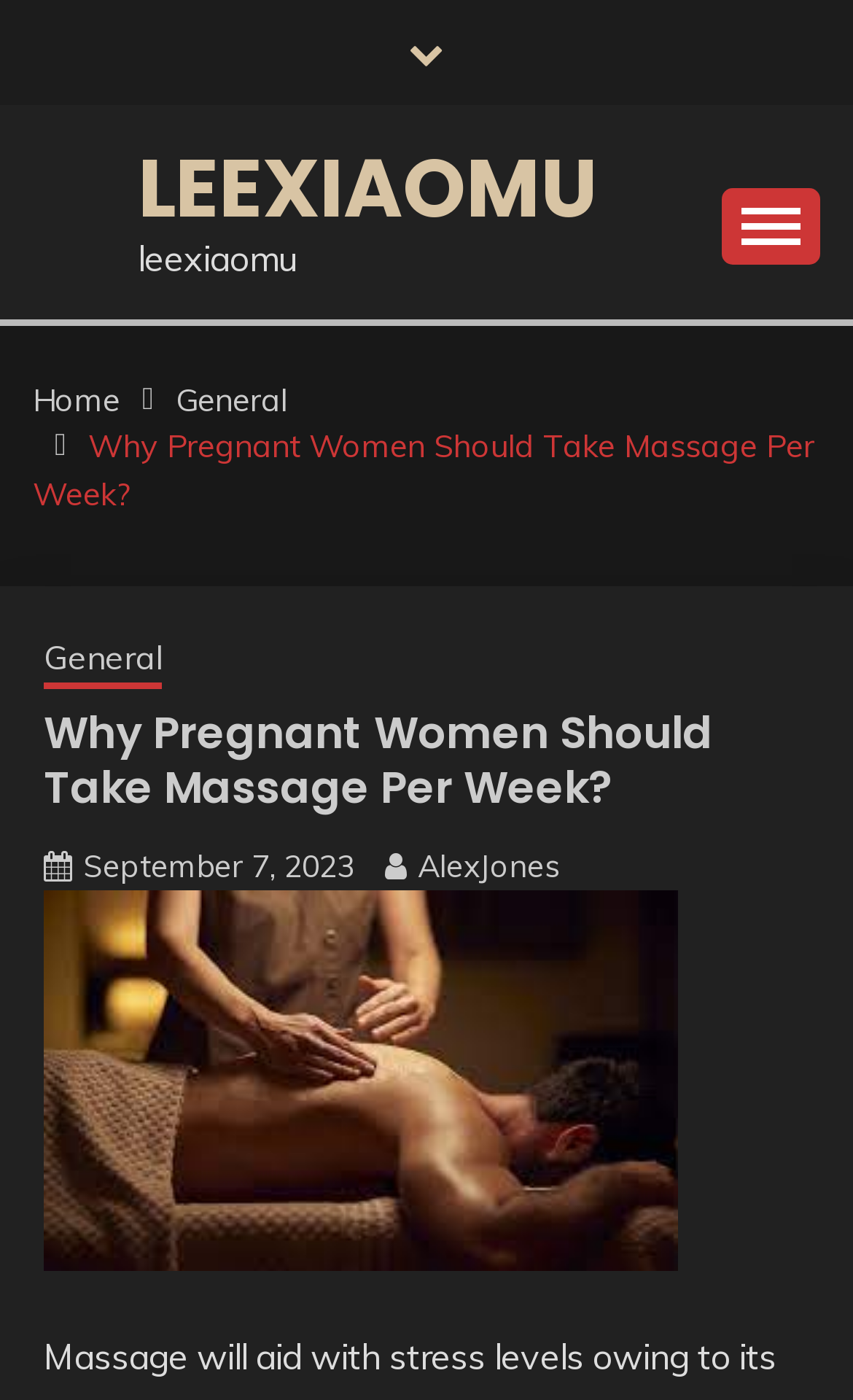Who is the author of the article?
Refer to the image and provide a thorough answer to the question.

I found the author's name by looking at the link 'AlexJones' which is located below the article title and above the published date.